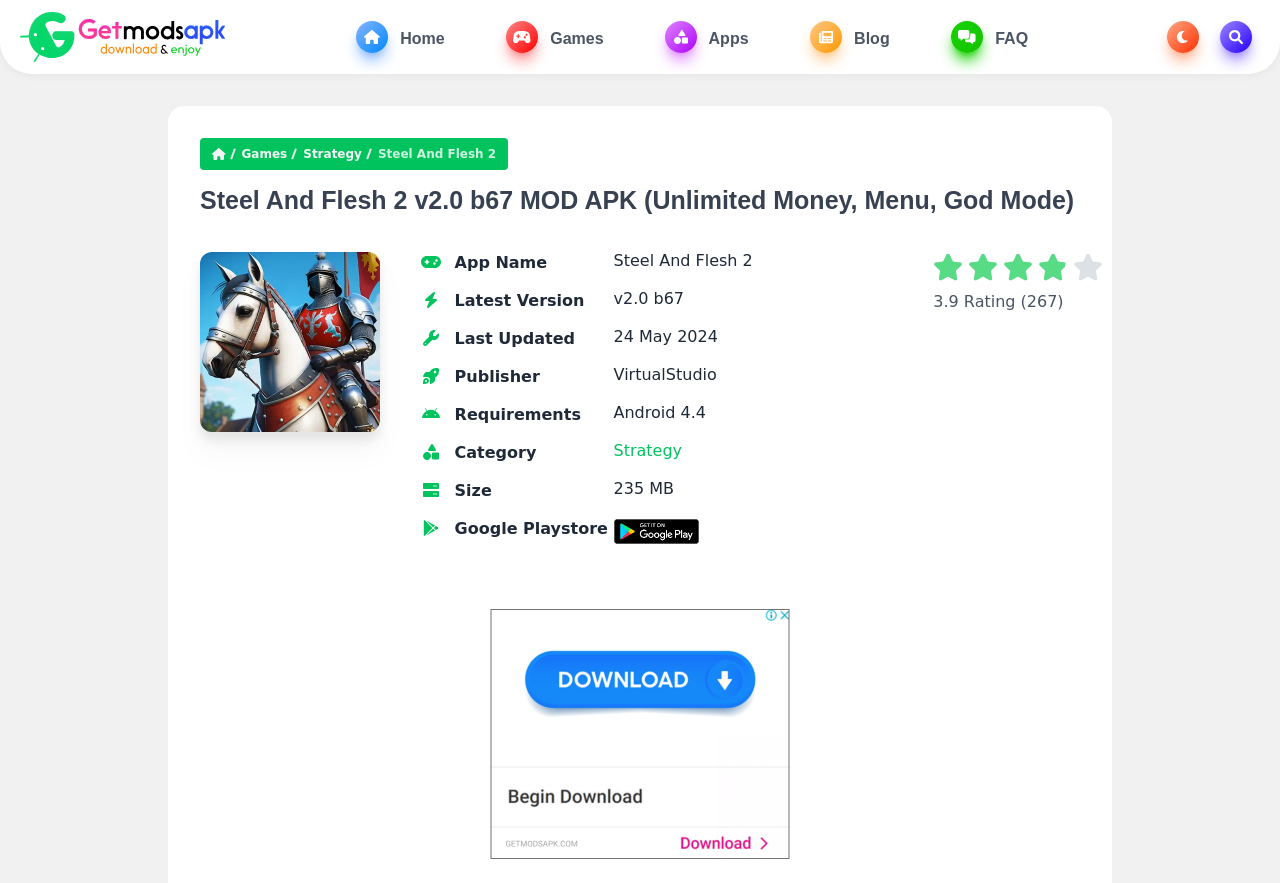Answer the question using only a single word or phrase: 
What is the size of the app?

235 MB